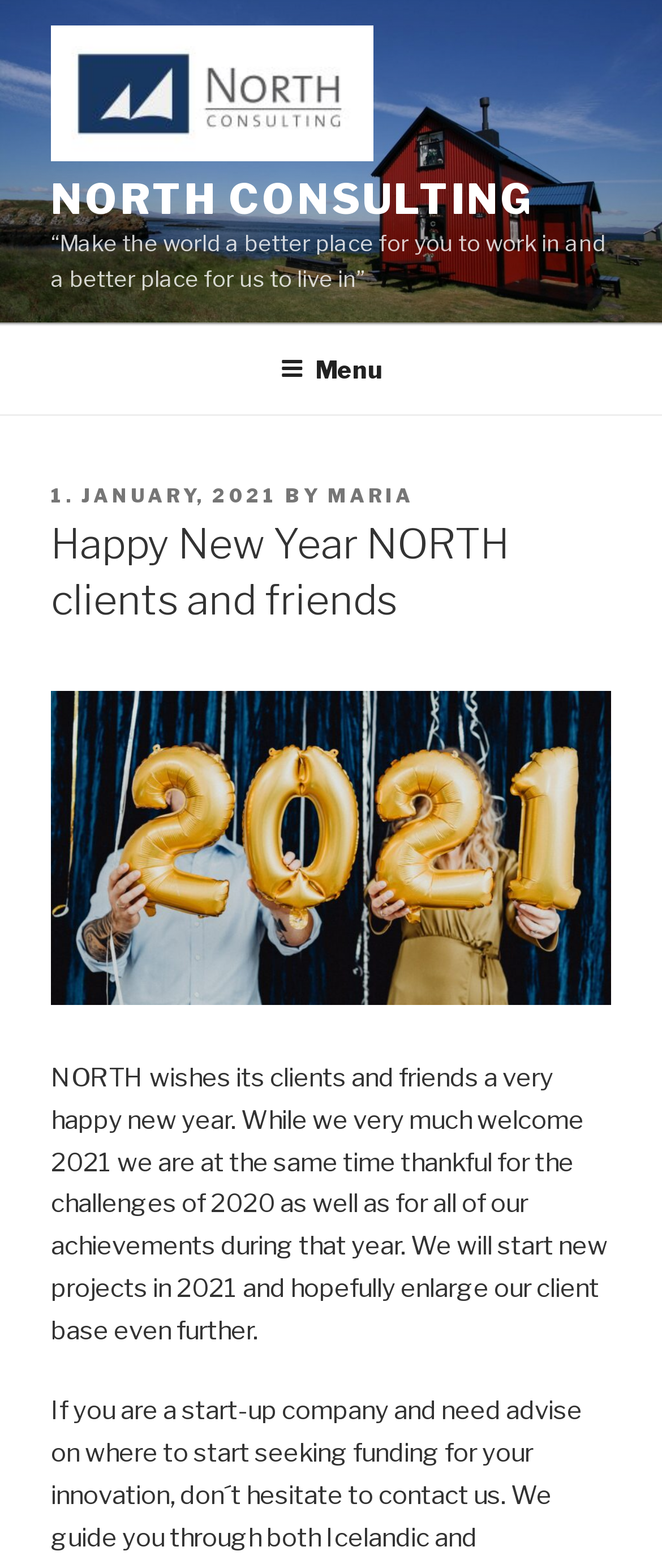Provide the bounding box for the UI element matching this description: "1. January, 202111. January, 2021".

[0.077, 0.308, 0.421, 0.323]